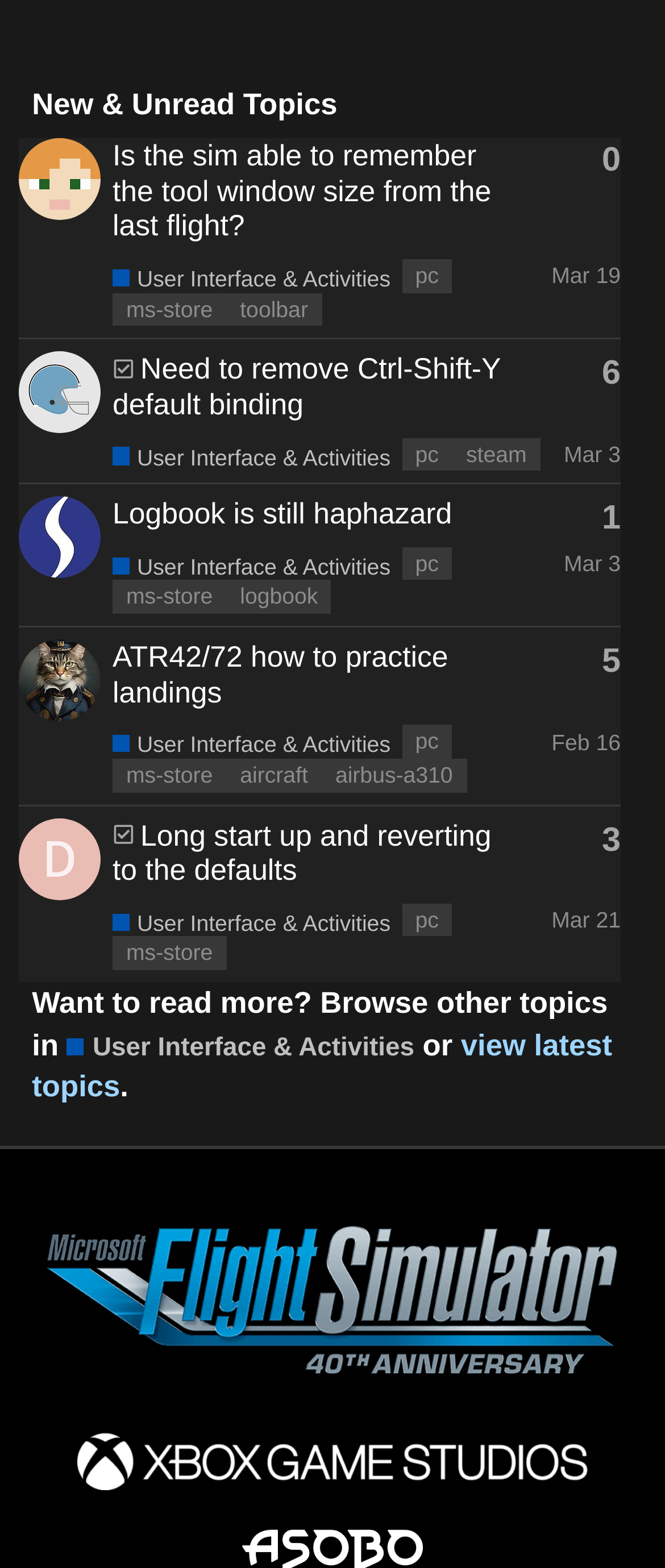Please specify the bounding box coordinates of the area that should be clicked to accomplish the following instruction: "Read topic 'Is the sim able to remember the tool window size from the last flight?'". The coordinates should consist of four float numbers between 0 and 1, i.e., [left, top, right, bottom].

[0.169, 0.088, 0.739, 0.155]